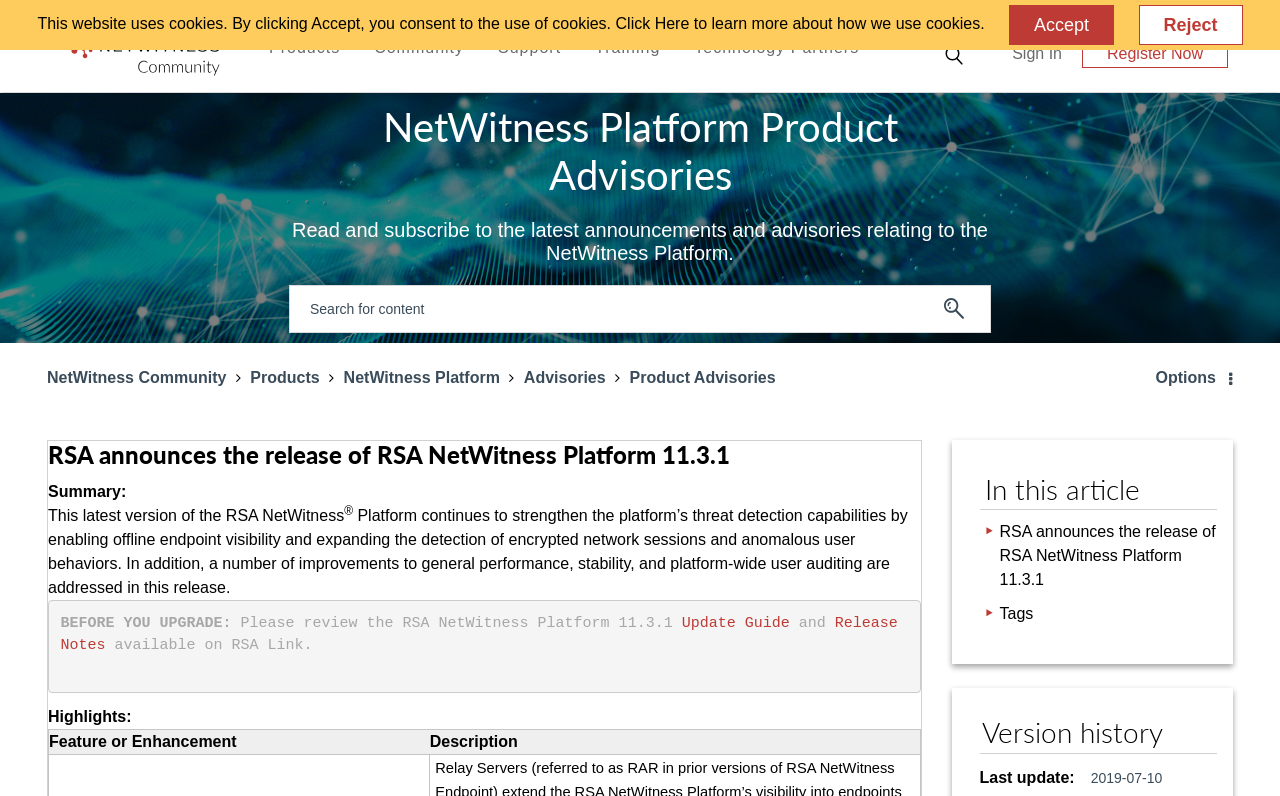Please provide a detailed answer to the question below by examining the image:
What is the purpose of the 'Search' button?

I found the answer by looking at the 'Search' button and its corresponding textbox, which suggests that the purpose of the button is to search for content on the webpage.